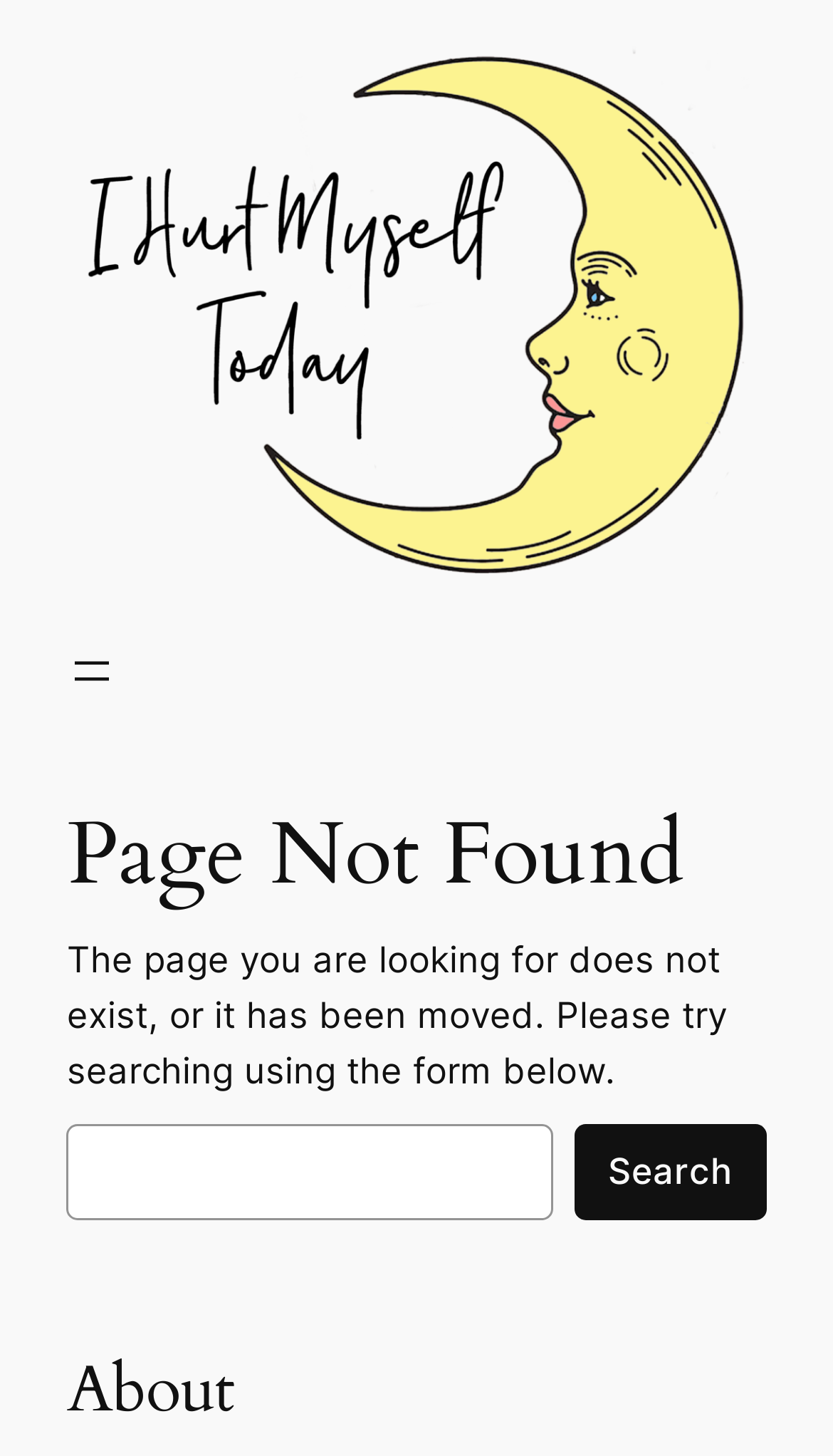Generate a thorough explanation of the webpage's elements.

The webpage features an IHMT logo at the top left corner, which is a clickable link. To the right of the logo, there is a navigation menu with an "Open menu" button. 

Below the navigation menu, the main content area begins, where a prominent "Page Not Found" heading is displayed. Underneath this heading, a paragraph of text explains that the page being searched for does not exist or has been moved, and suggests using the search form below to find what is needed.

The search form is positioned below the explanatory text, consisting of a "Search" label, a search box, and a "Search" button. The search form spans about two-thirds of the page width.

At the very bottom of the page, there is an "About" heading.